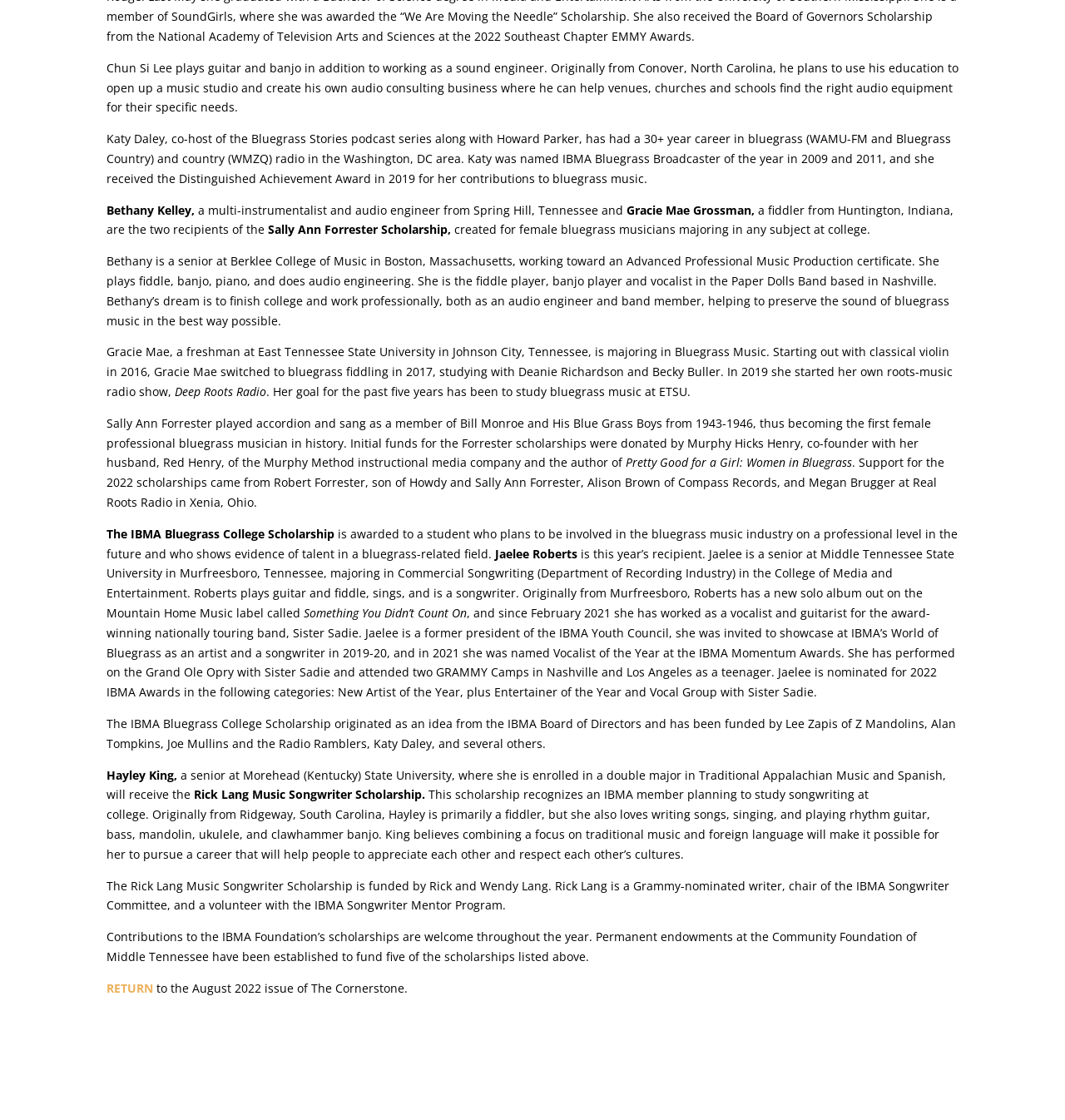From the webpage screenshot, predict the bounding box coordinates (top-left x, top-left y, bottom-right x, bottom-right y) for the UI element described here: Bluegrass Stories

[0.236, 0.117, 0.327, 0.131]